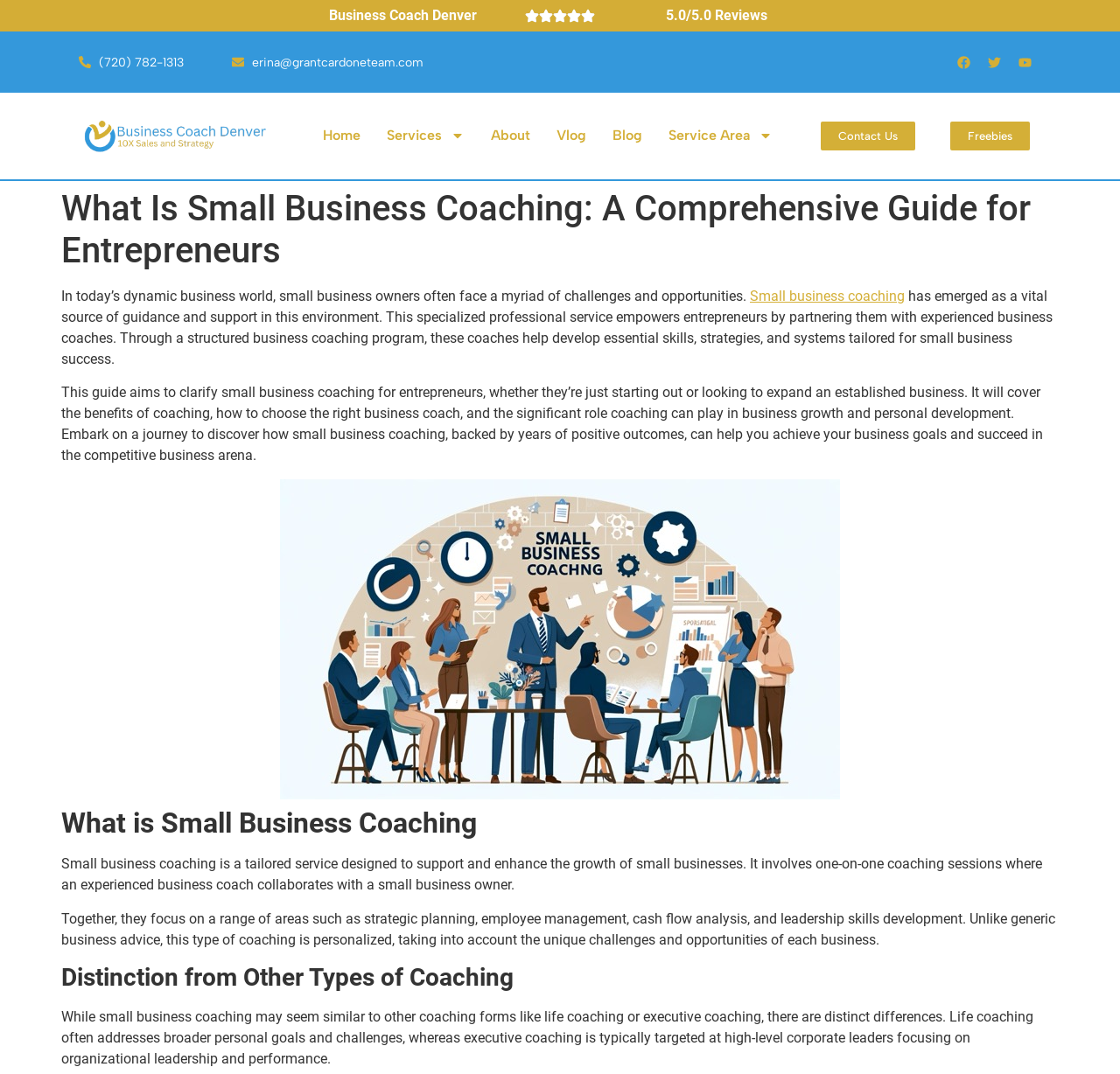Identify the bounding box for the element characterized by the following description: "Small business coaching".

[0.67, 0.268, 0.808, 0.283]